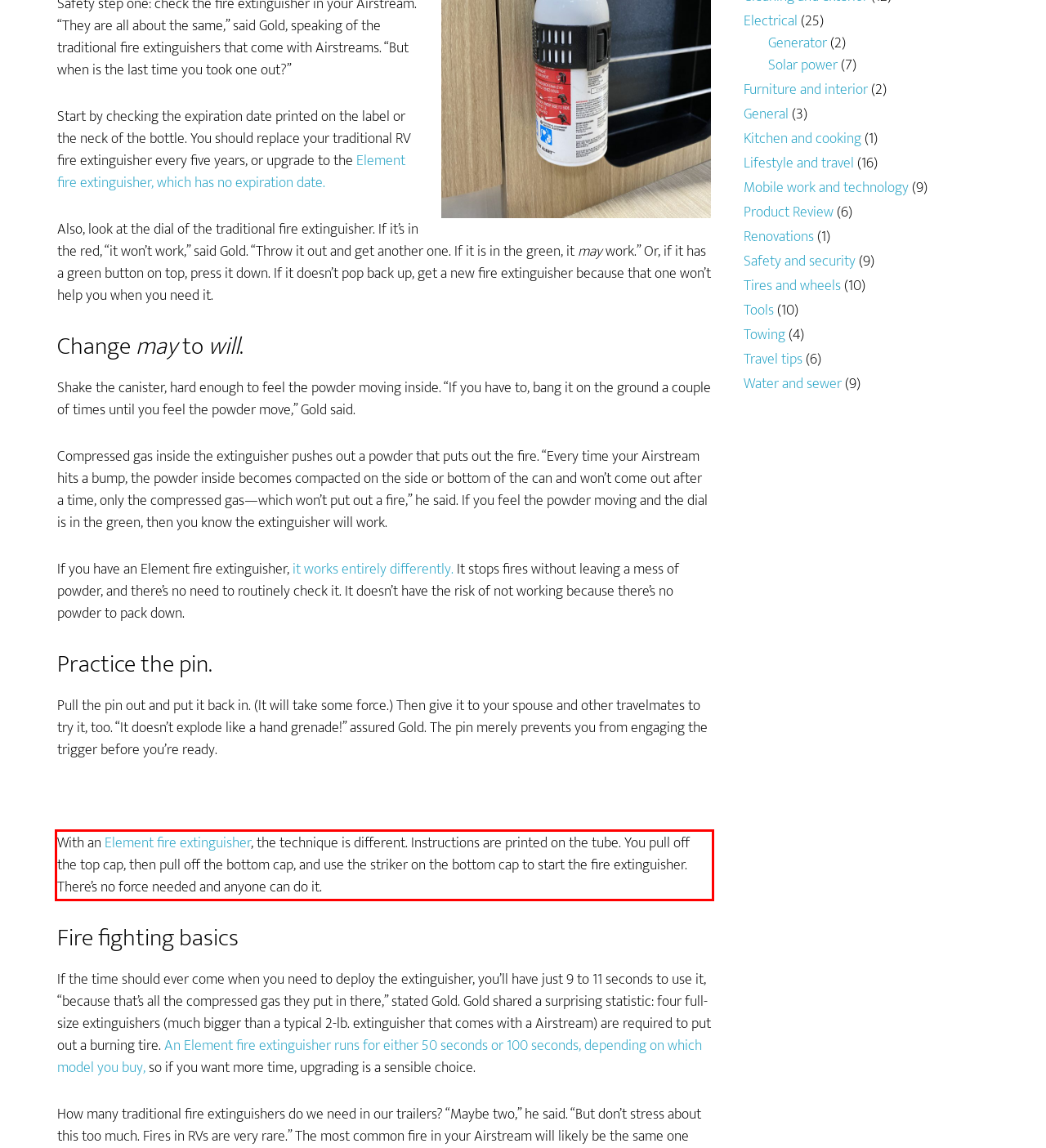Analyze the red bounding box in the provided webpage screenshot and generate the text content contained within.

With an Element fire extinguisher, the technique is different. Instructions are printed on the tube. You pull off the top cap, then pull off the bottom cap, and use the striker on the bottom cap to start the fire extinguisher. There’s no force needed and anyone can do it.